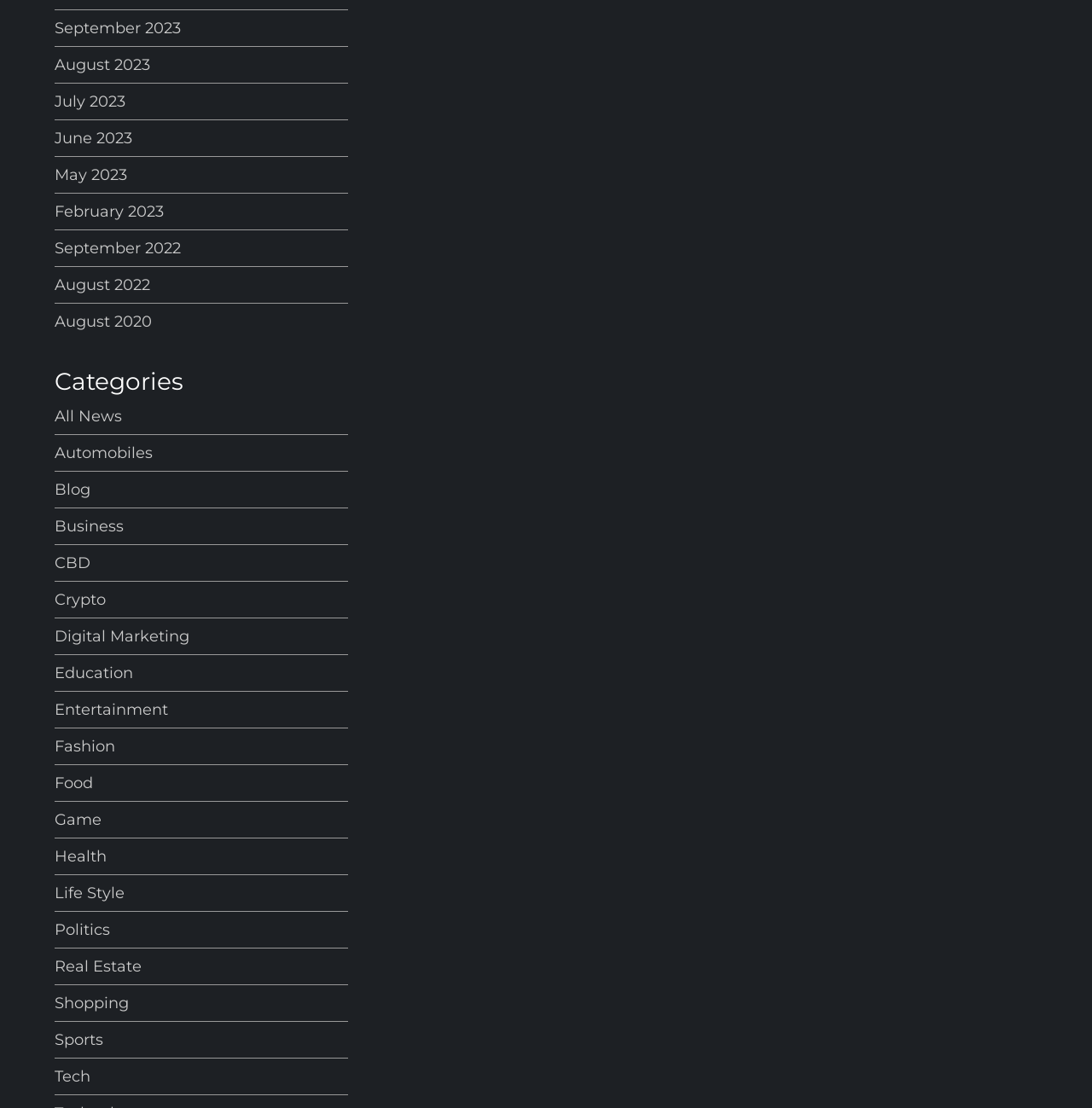Please identify the bounding box coordinates of the clickable region that I should interact with to perform the following instruction: "Read about automobiles". The coordinates should be expressed as four float numbers between 0 and 1, i.e., [left, top, right, bottom].

[0.05, 0.398, 0.14, 0.419]